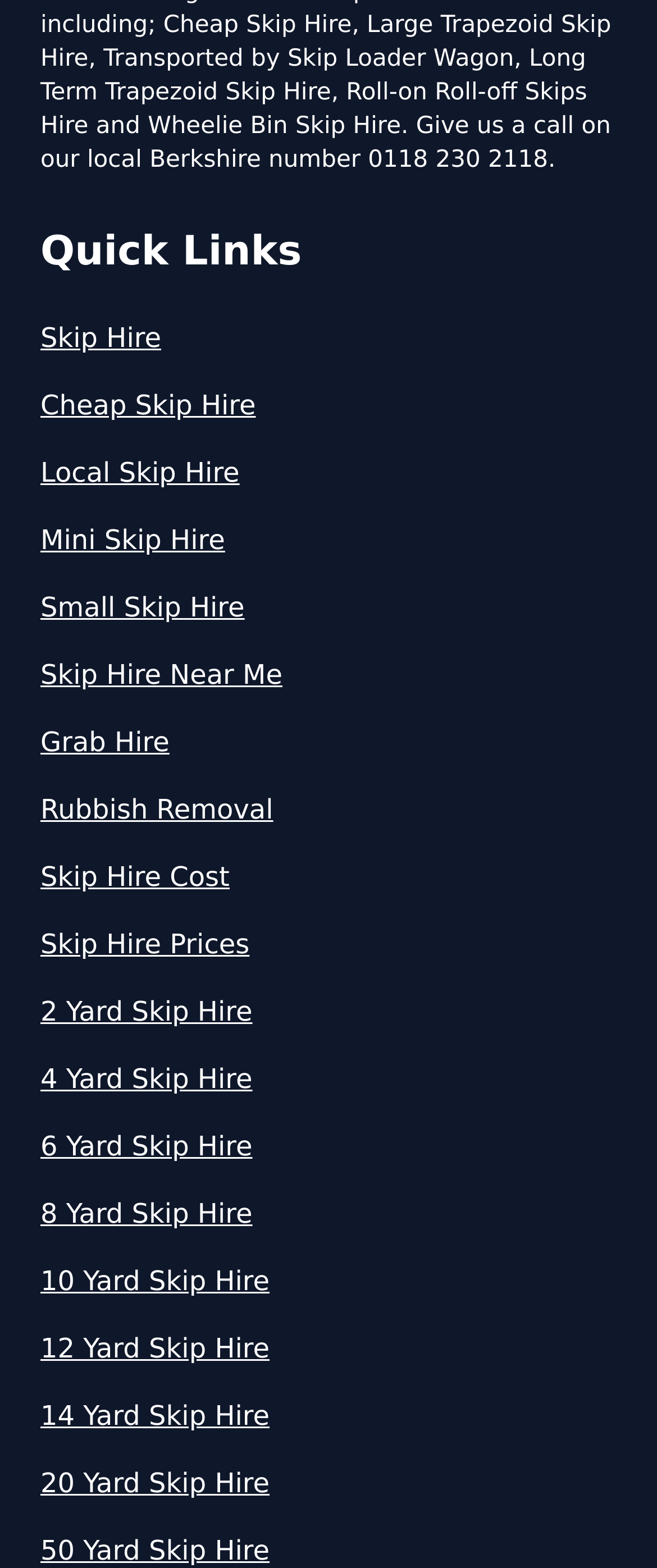Refer to the image and answer the question with as much detail as possible: Is there a service related to cost?

By scanning the list of services, I found that there are two links related to cost, namely 'Skip Hire Cost' and 'Skip Hire Prices', which suggests that the website provides information about the cost of skip hire services.